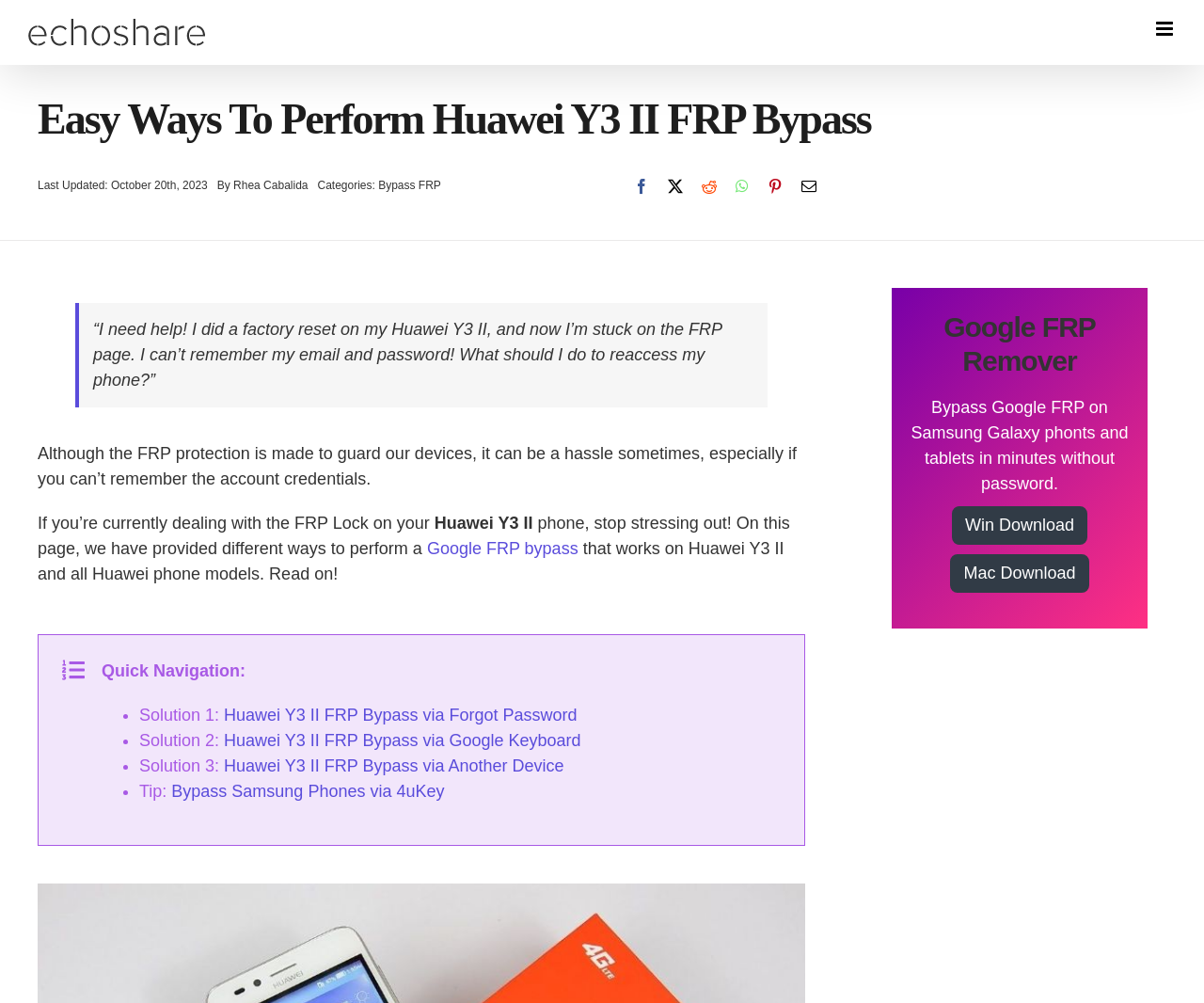Identify the bounding box coordinates for the UI element that matches this description: "aria-label="Toggle mobile menu"".

[0.96, 0.019, 0.977, 0.038]